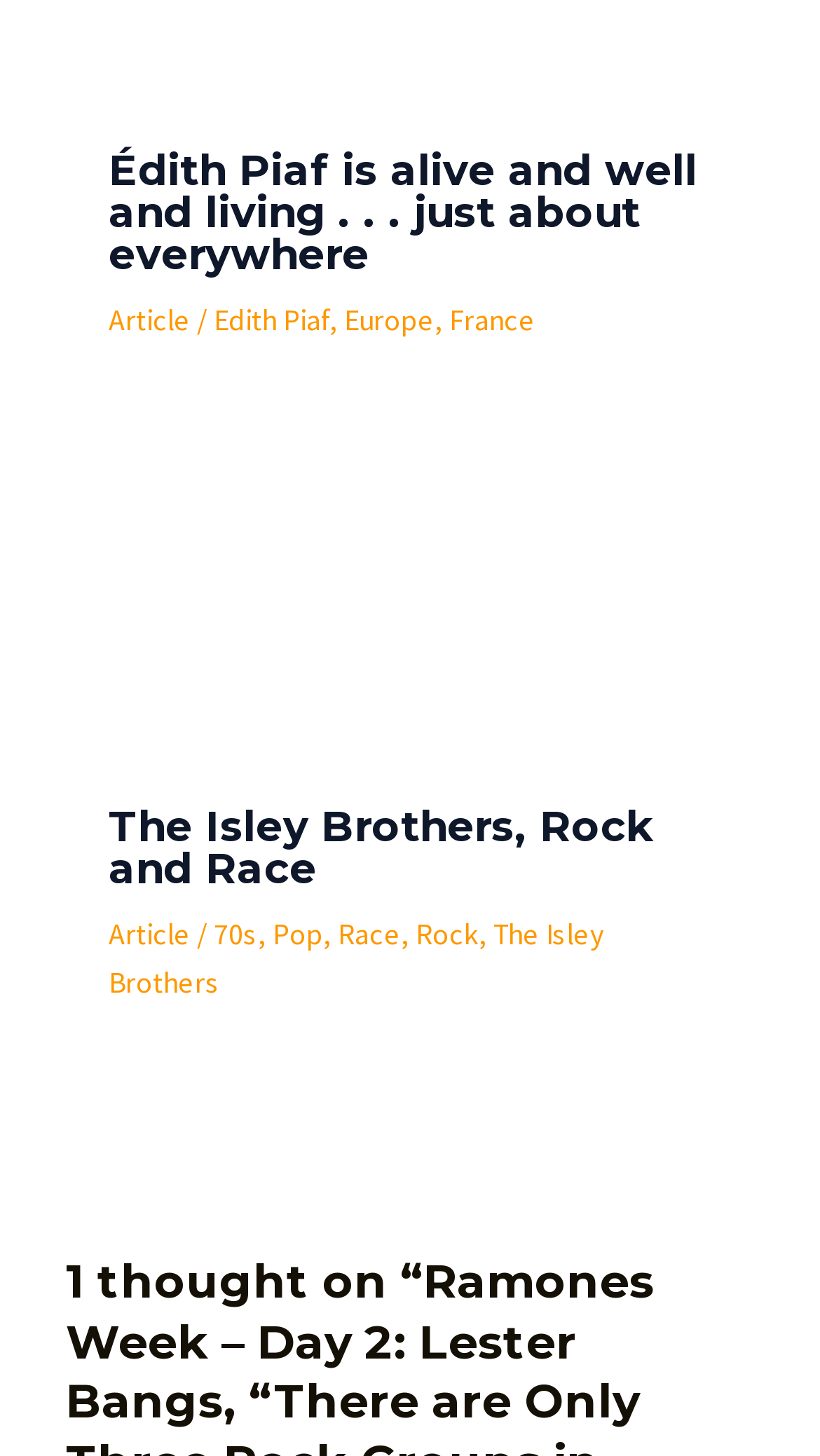What is the category of the article about Édith Piaf?
Could you answer the question in a detailed manner, providing as much information as possible?

I looked at the links below the heading 'Édith Piaf is alive and well and living... just about everywhere' and found the categories 'Europe' and 'France'.